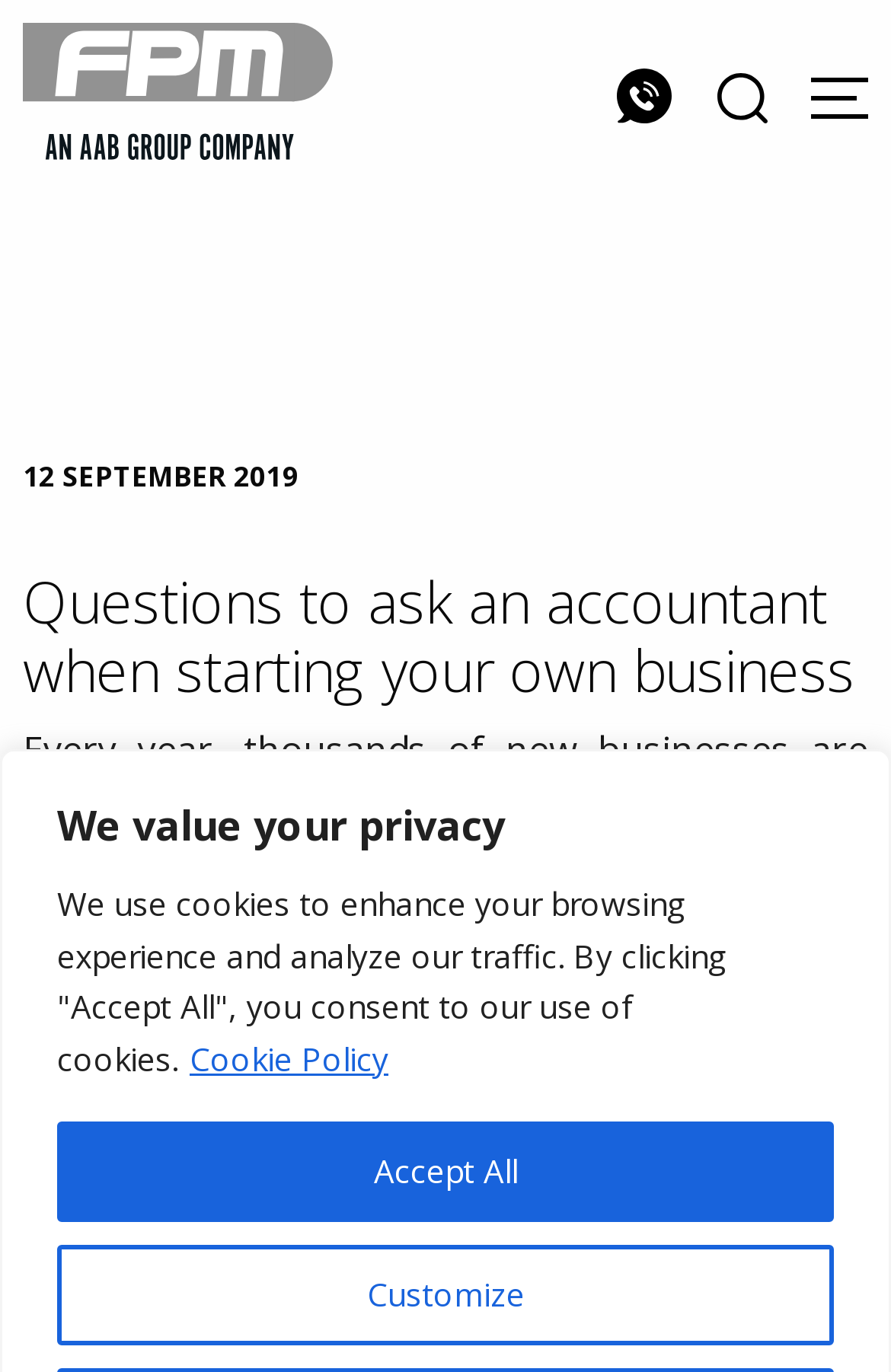Please answer the following question using a single word or phrase: What is the purpose of the button at the top right corner of the webpage?

Hamburger